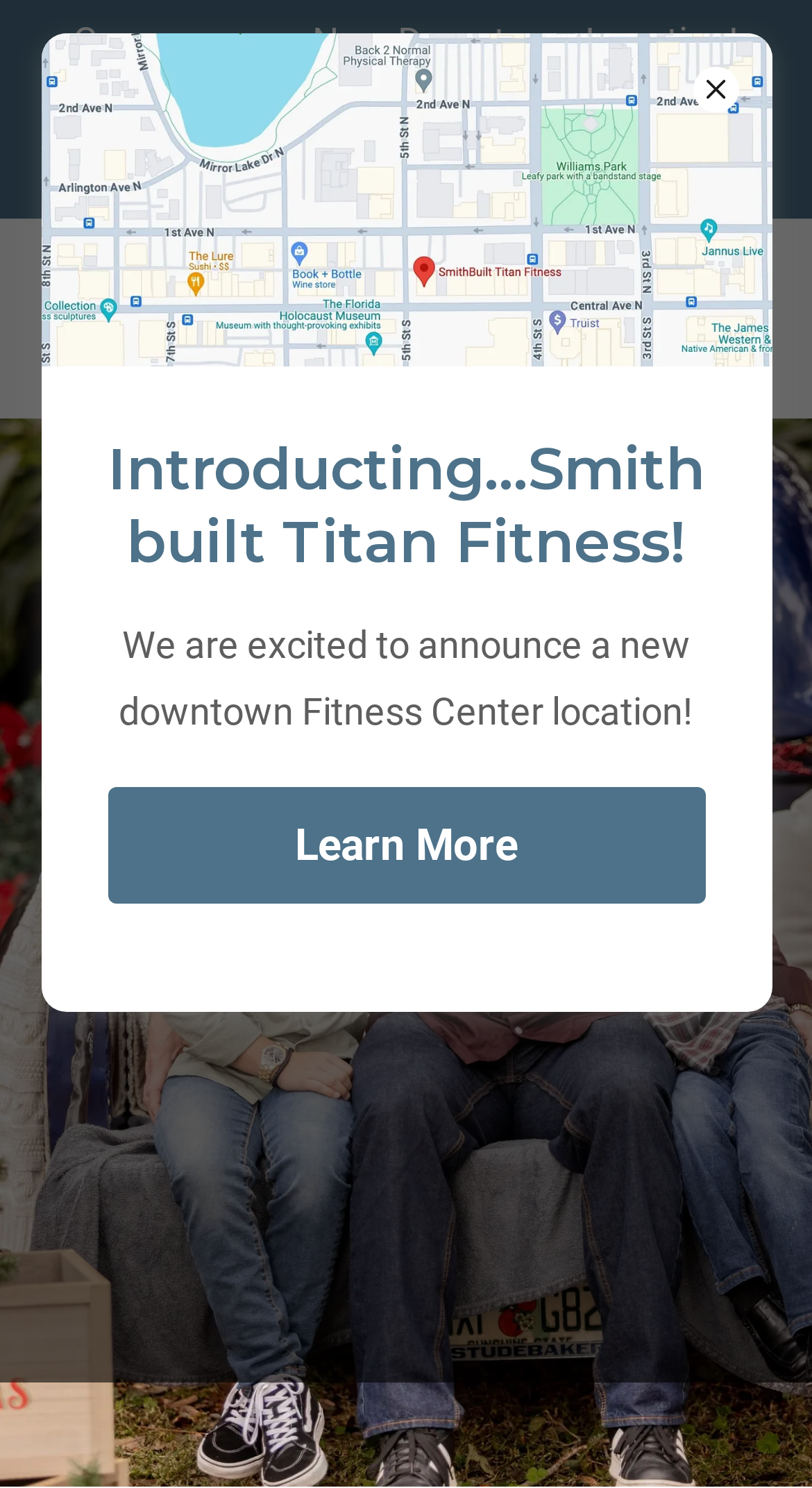What is the phone number of the fitness center?
Look at the webpage screenshot and answer the question with a detailed explanation.

I found the phone number by looking at the link element with the text '(727) 317-5000' which is located at coordinates [0.345, 0.103, 0.655, 0.133]